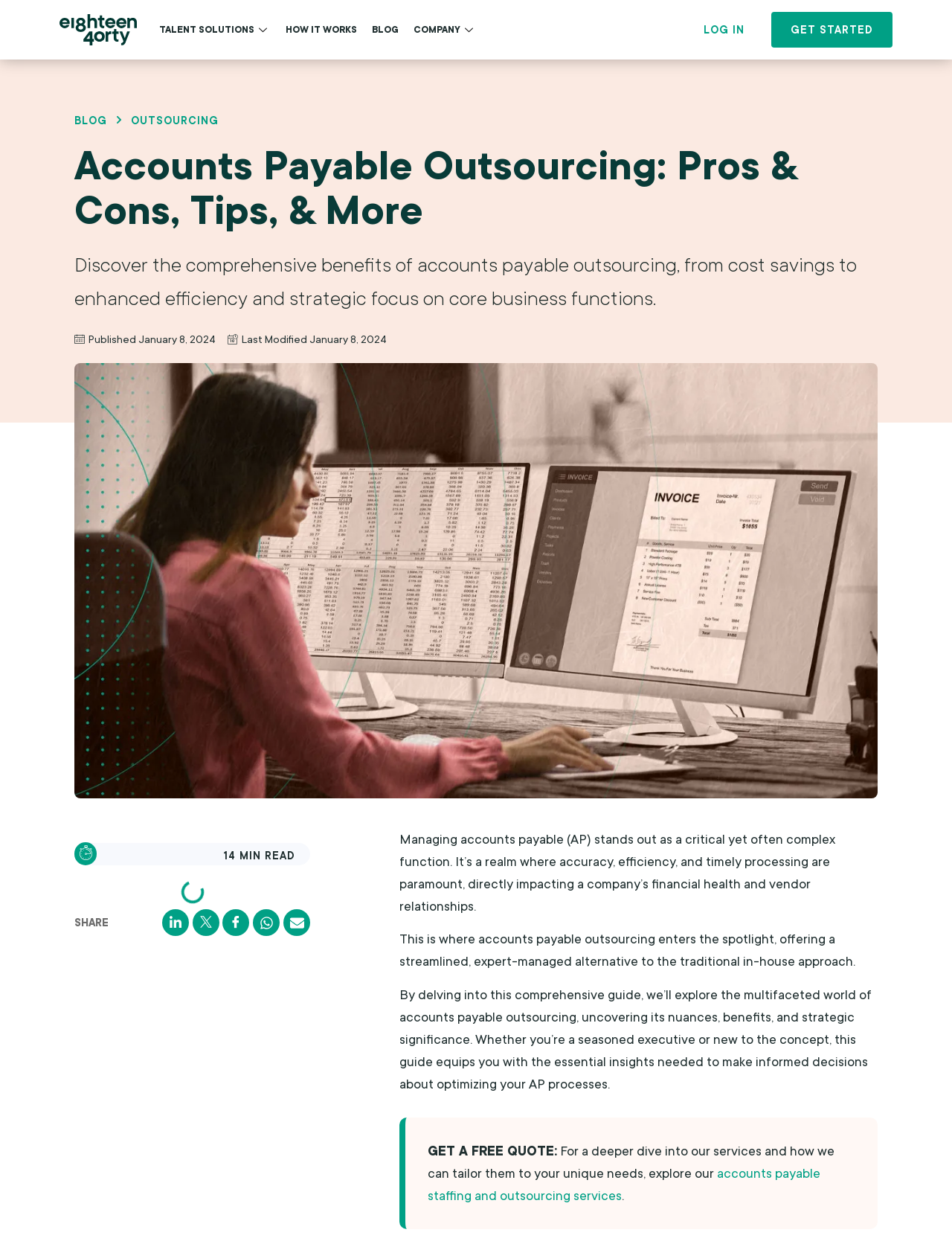Please identify the bounding box coordinates of the area I need to click to accomplish the following instruction: "Get started with accounts payable outsourcing".

[0.81, 0.01, 0.938, 0.038]